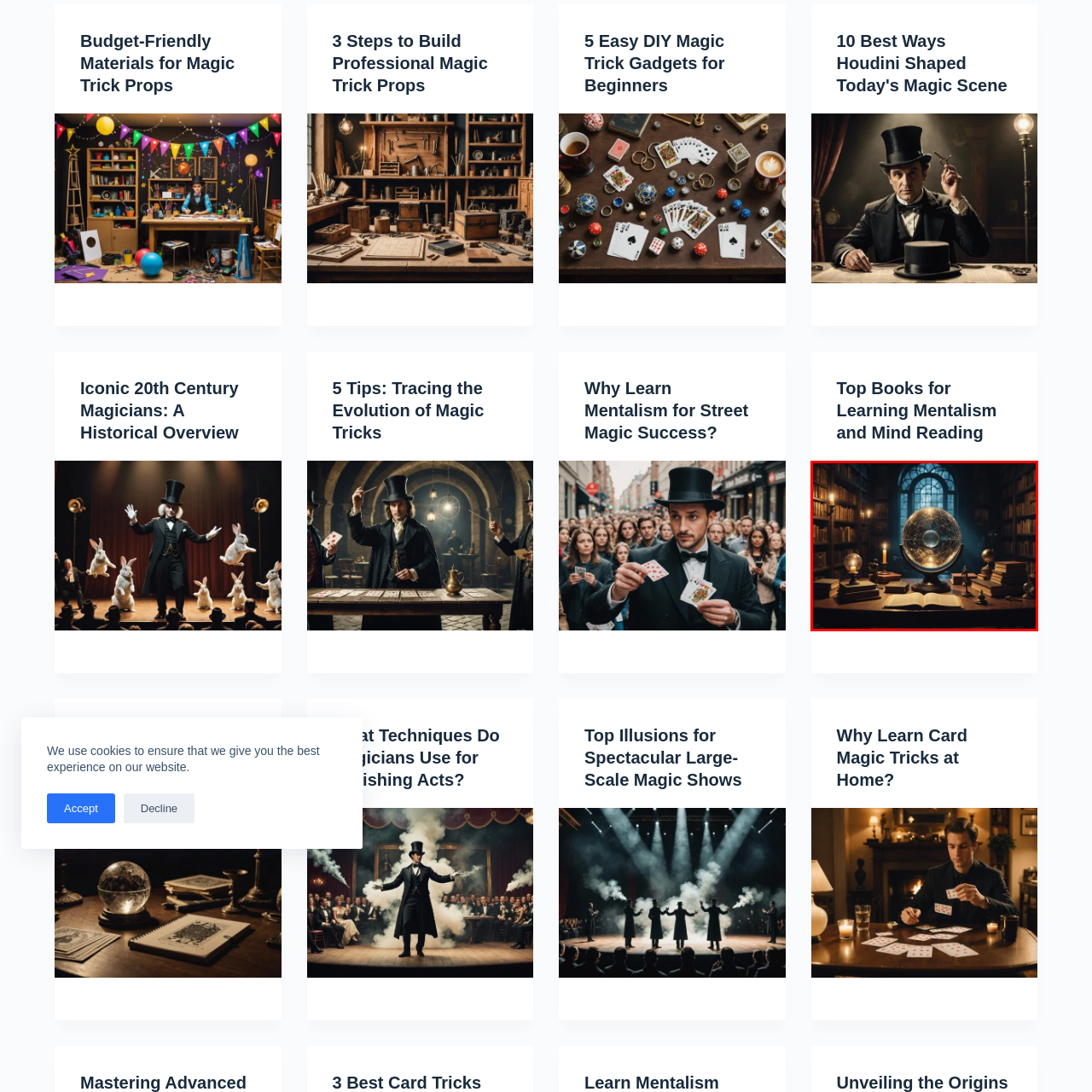Generate an in-depth caption for the image segment highlighted with a red box.

In a dimly lit library that exudes an aura of mystery and knowledge, a beautifully crafted globe stands as the centerpiece on an antique wooden table. Surrounding the globe are a variety of objects that evoke a sense of scholarly pursuit. A candle flickers softly, casting warm light across the open pages of a book, hinting at the secrets contained within. Various globes and decorative artifacts, including small statues, enhance the room's rich ambiance, while tall bookshelves filled with aged volumes loom in the background, their spines telling stories of the past. The large, arched window allows a subtle glow of blue light to filter in, creating an enchanting contrast against the warm tones of the room. This serene setting invites contemplation and exploration, whispering tales of magic and wisdom through its striking details.